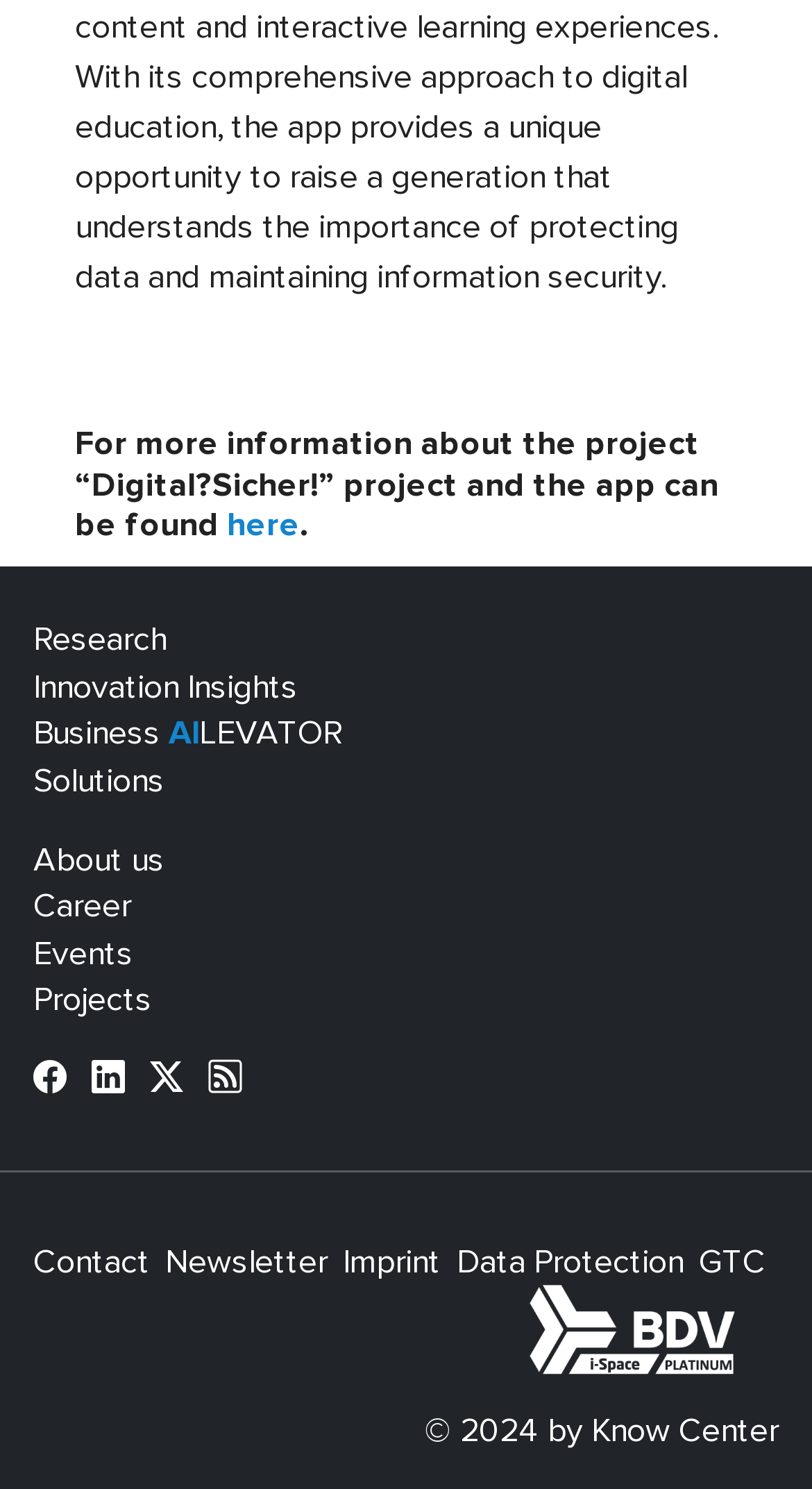Please find the bounding box coordinates of the element that must be clicked to perform the given instruction: "View the Imprint page". The coordinates should be four float numbers from 0 to 1, i.e., [left, top, right, bottom].

[0.423, 0.836, 0.543, 0.859]